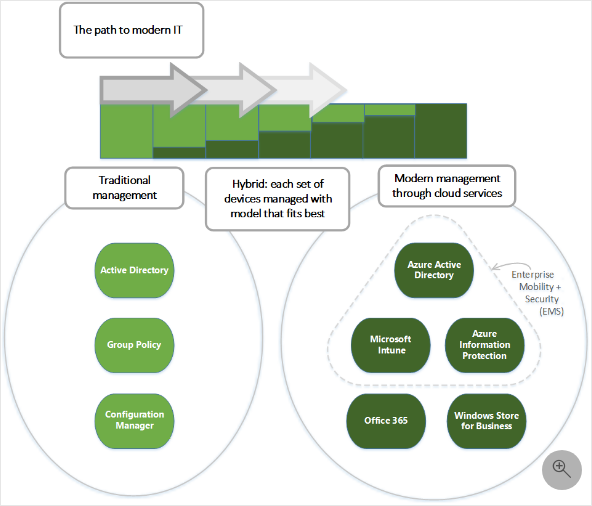Give a short answer using one word or phrase for the question:
What is the cloud service framework used for modern management?

Azure